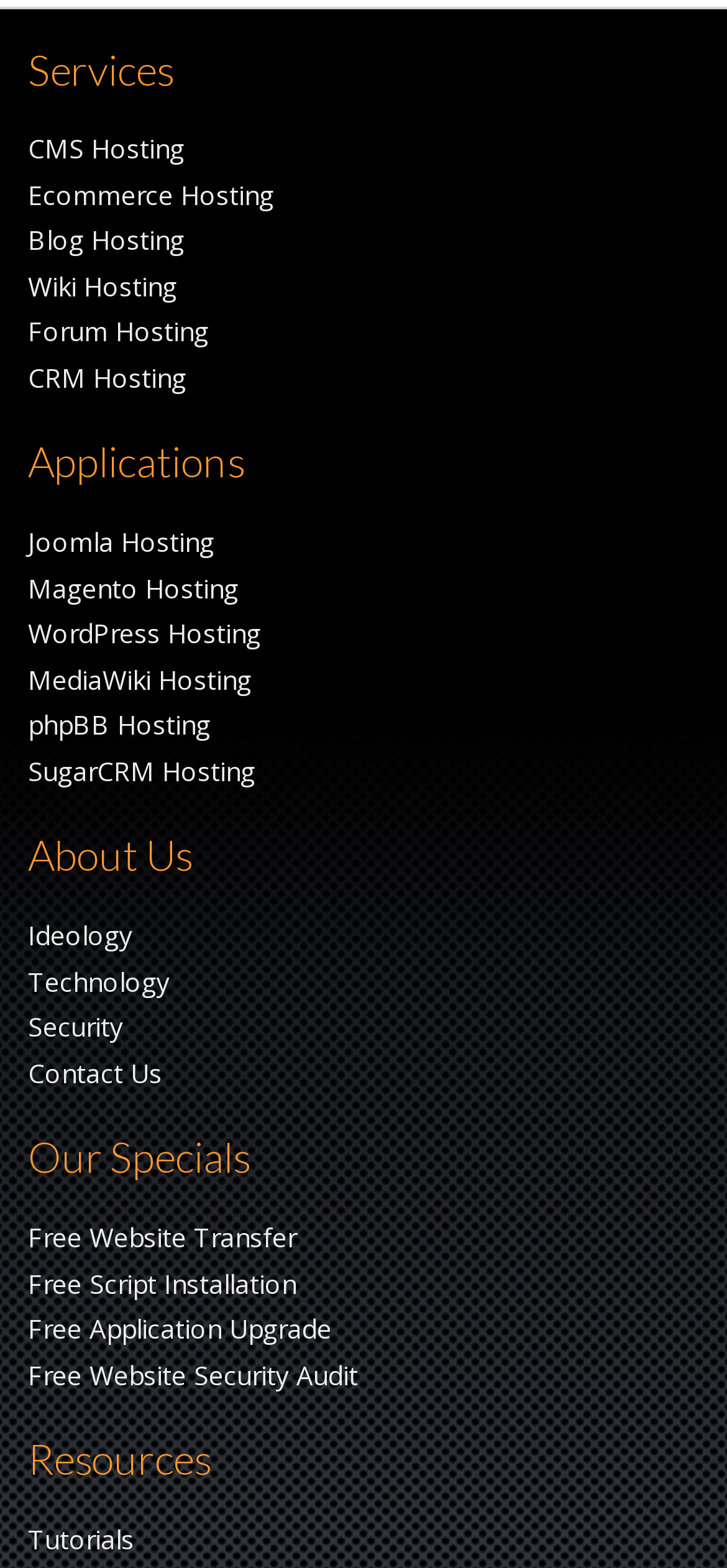Please specify the bounding box coordinates of the element that should be clicked to execute the given instruction: 'Click on CMS Hosting'. Ensure the coordinates are four float numbers between 0 and 1, expressed as [left, top, right, bottom].

[0.038, 0.084, 0.254, 0.106]